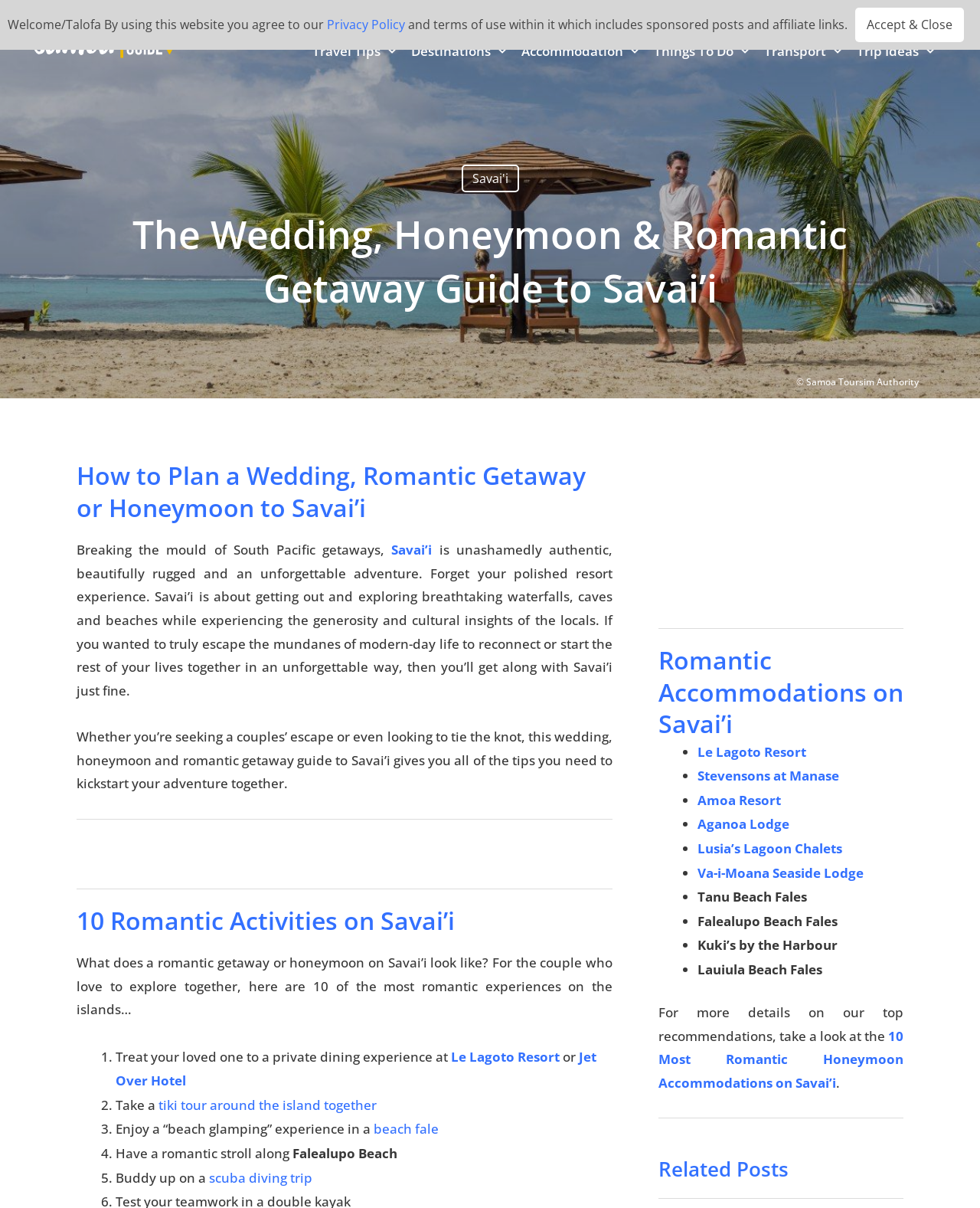Describe all visible elements and their arrangement on the webpage.

This webpage is a comprehensive guide to planning a wedding, honeymoon, or romantic getaway to Savai'i. The page is divided into several sections, with a prominent heading at the top that reads "The Wedding, Honeymoon & Romantic Getaway Guide to Savai'i". 

At the top of the page, there is a notification bar with a link to the "Privacy Policy" and an "Accept & Close" button. Below this, there are links to "About Us", "Support Us", and several social media icons. A search bar is located on the top right corner of the page.

The main content of the page is divided into several sections. The first section introduces Savai'i as a unique and authentic destination for couples, highlighting its natural beauty and cultural experiences. This section includes a brief overview of the island and its attractions.

The next section is titled "10 Romantic Activities on Savai'i" and lists various experiences that couples can enjoy on the island, such as private dining, tiki tours, and beach glamping. Each activity is accompanied by a brief description and a link to learn more.

Following this, there is a section on "Romantic Accommodations on Savai’i", which lists several resorts and lodges that cater to couples. Each accommodation is accompanied by a brief description and a link to learn more.

The page also includes a section on "Related Posts" that links to other relevant articles or guides. At the bottom of the page, there is a copyright notice and a link to the Samoa Tourism Authority.

Throughout the page, there are several calls-to-action, such as links to learn more about specific activities or accommodations, and a search bar that allows users to search for specific topics or keywords. The overall design of the page is clean and easy to navigate, with clear headings and concise descriptions that make it easy for users to find the information they need.